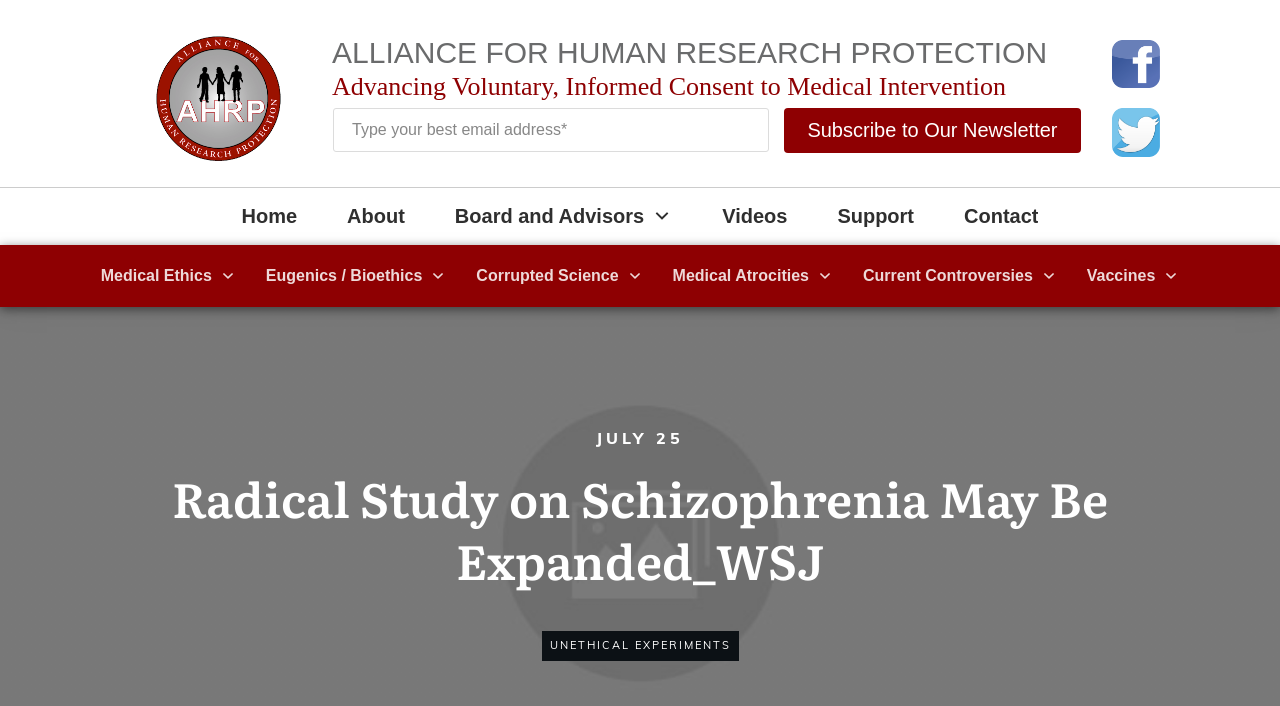Locate the bounding box coordinates of the area you need to click to fulfill this instruction: 'Read about Medical Ethics'. The coordinates must be in the form of four float numbers ranging from 0 to 1: [left, top, right, bottom].

[0.079, 0.368, 0.184, 0.413]